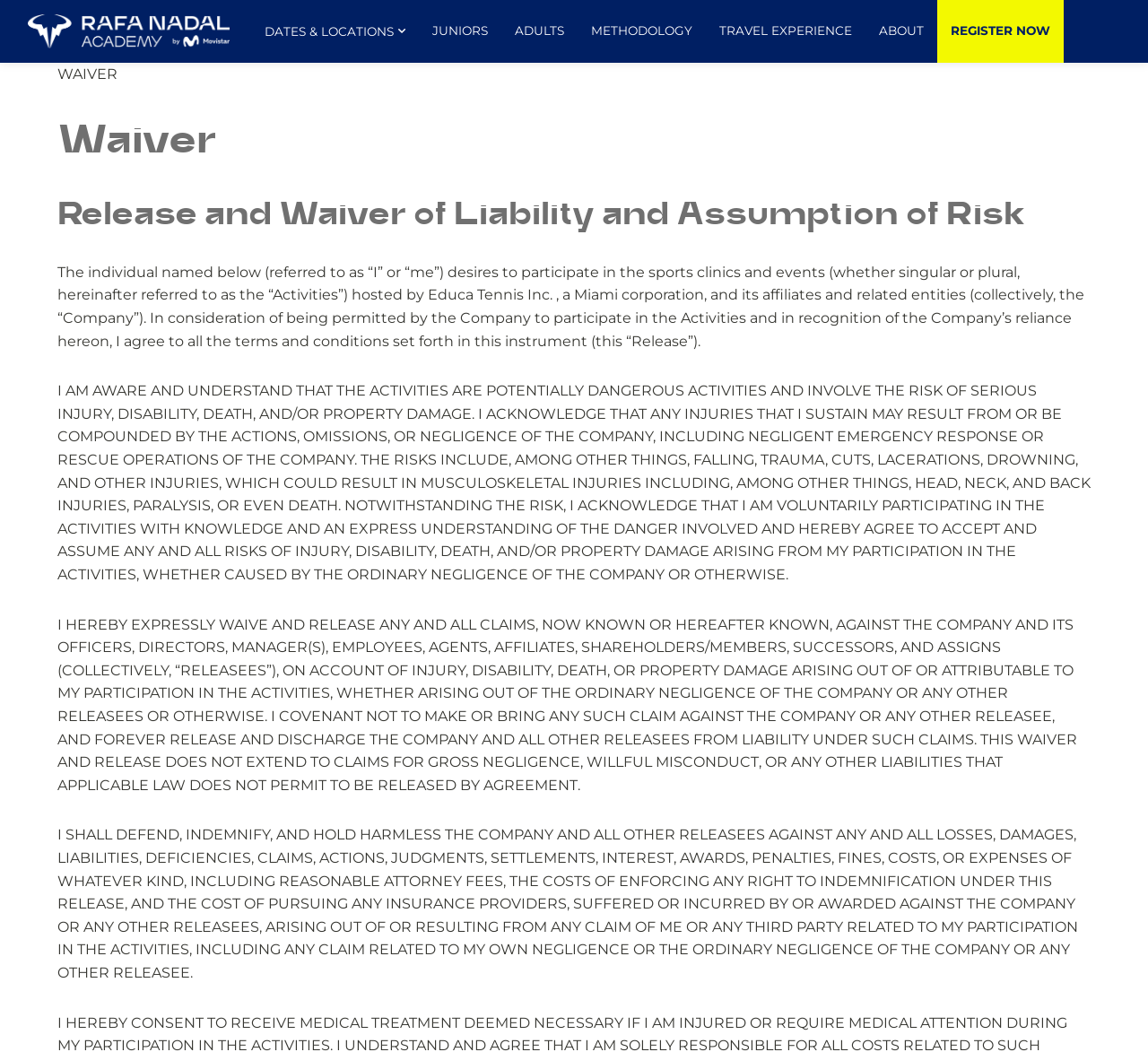Locate the bounding box coordinates of the area that needs to be clicked to fulfill the following instruction: "Click the 'Inc Logo' link". The coordinates should be in the format of four float numbers between 0 and 1, namely [left, top, right, bottom].

[0.024, 0.005, 0.2, 0.055]